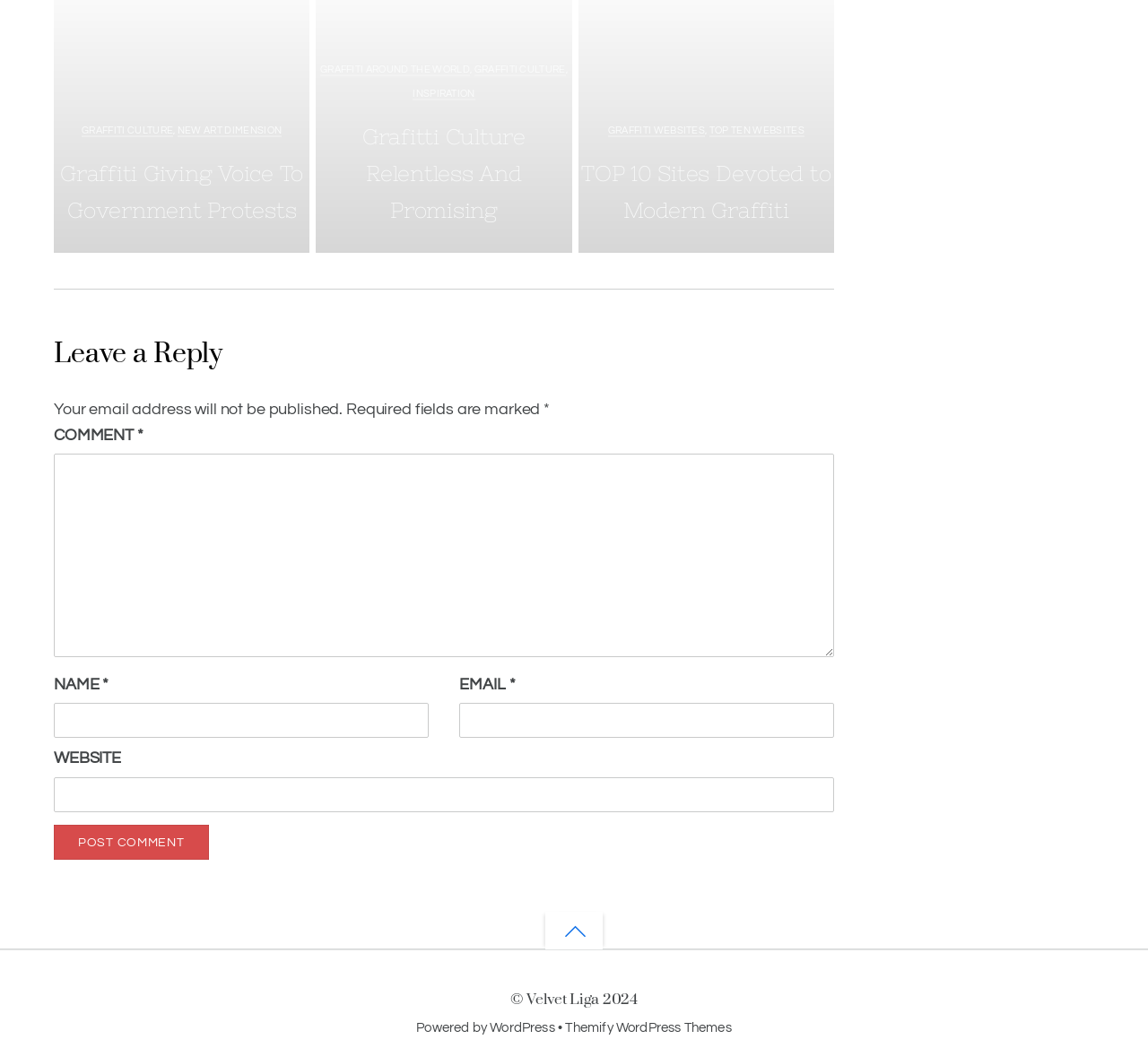What is the name of the theme provider?
Look at the screenshot and respond with one word or a short phrase.

Themify